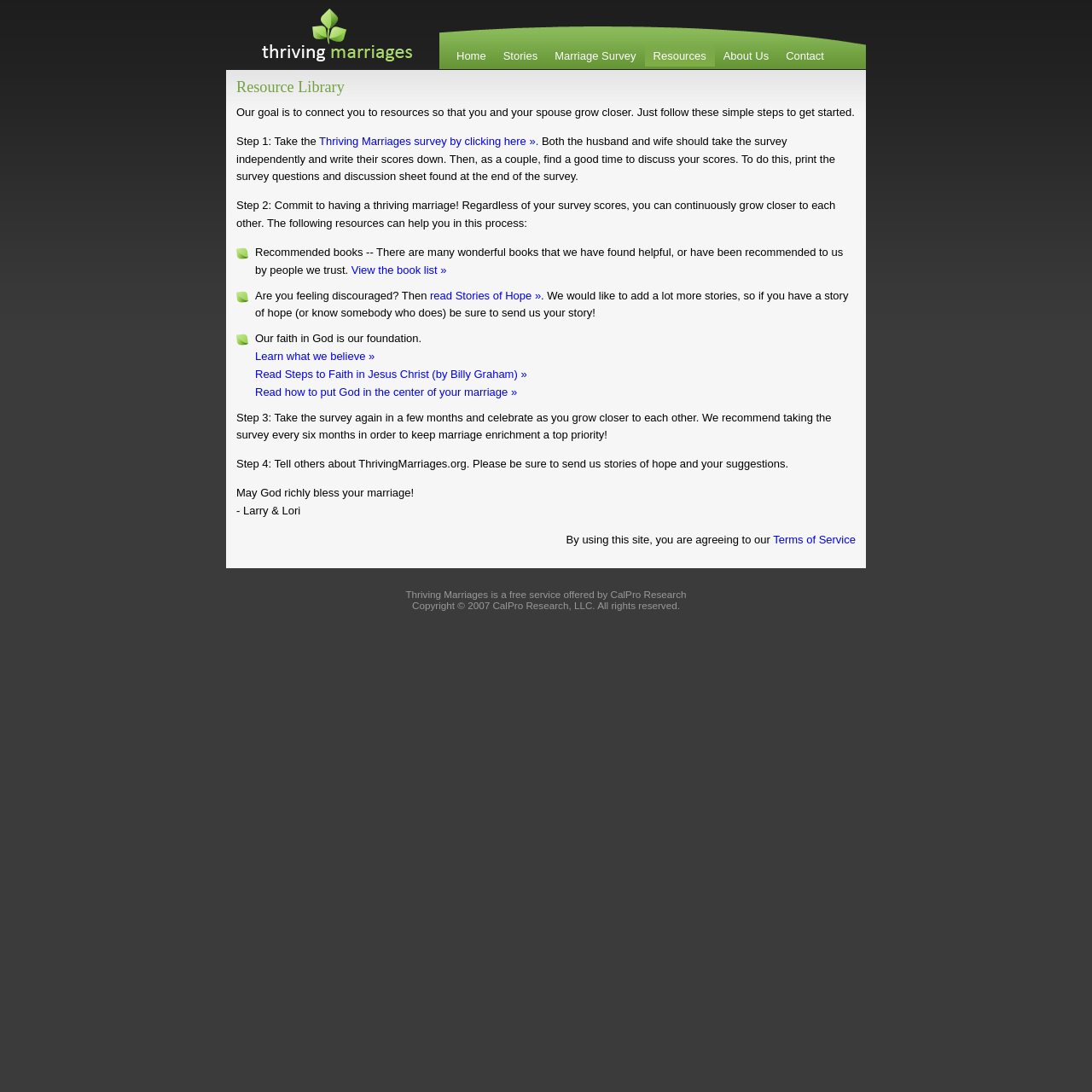Please reply to the following question using a single word or phrase: 
What type of resources are recommended?

Recommended books